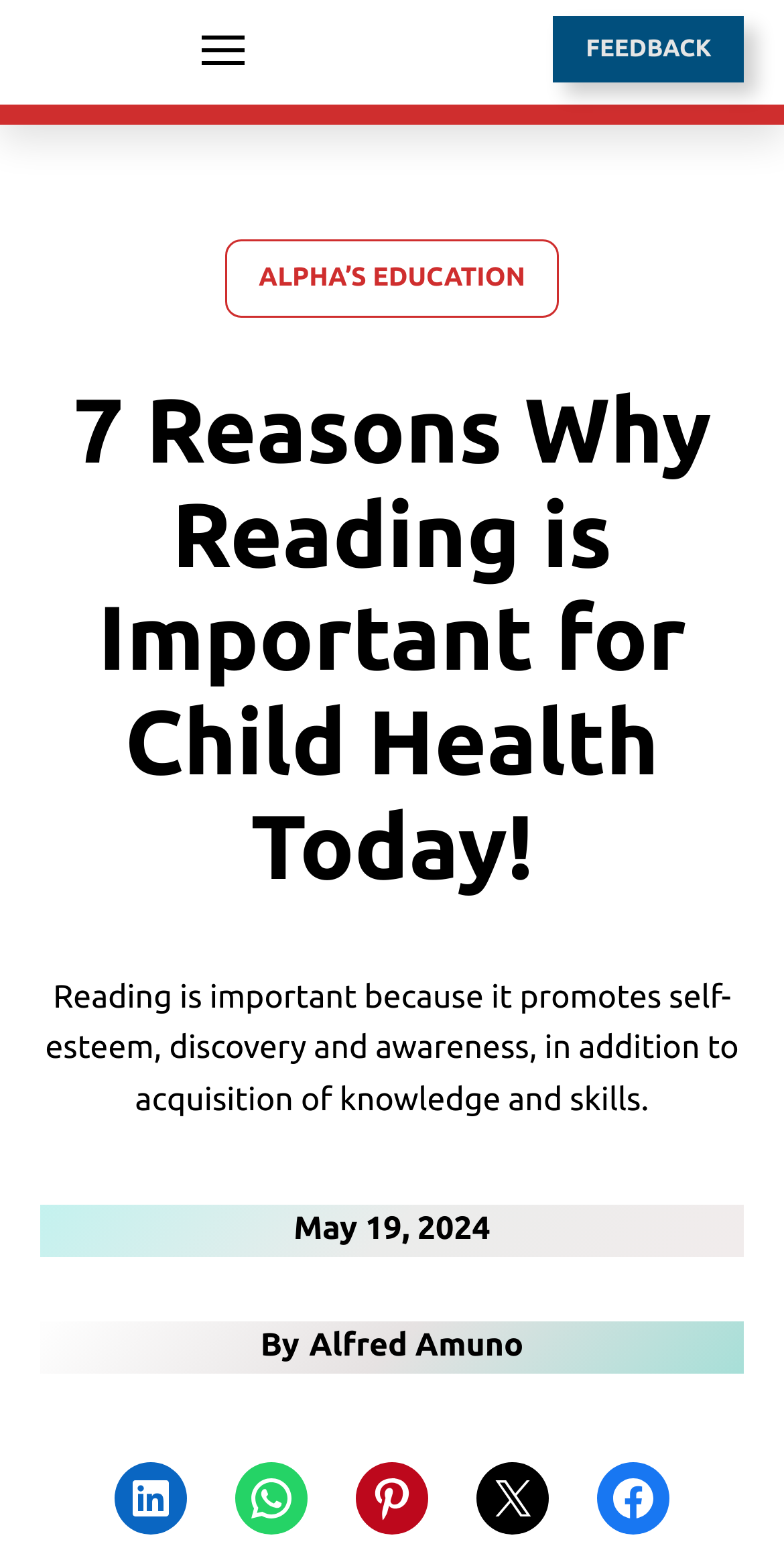Extract the bounding box coordinates for the UI element described as: "aria-label="Open menu"".

[0.244, 0.011, 0.326, 0.052]